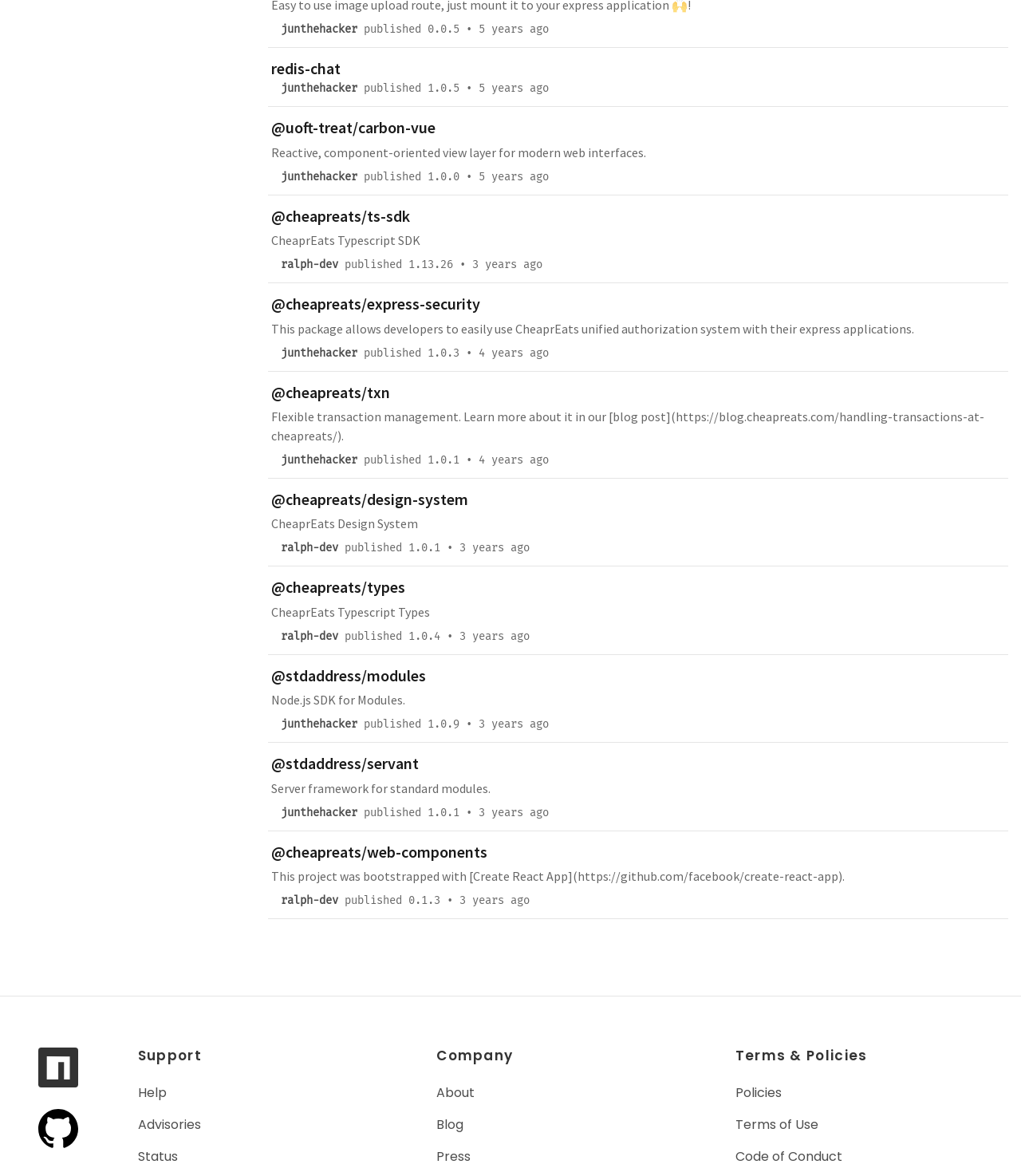Identify the bounding box coordinates of the area that should be clicked in order to complete the given instruction: "View redis-chat". The bounding box coordinates should be four float numbers between 0 and 1, i.e., [left, top, right, bottom].

[0.266, 0.052, 0.334, 0.065]